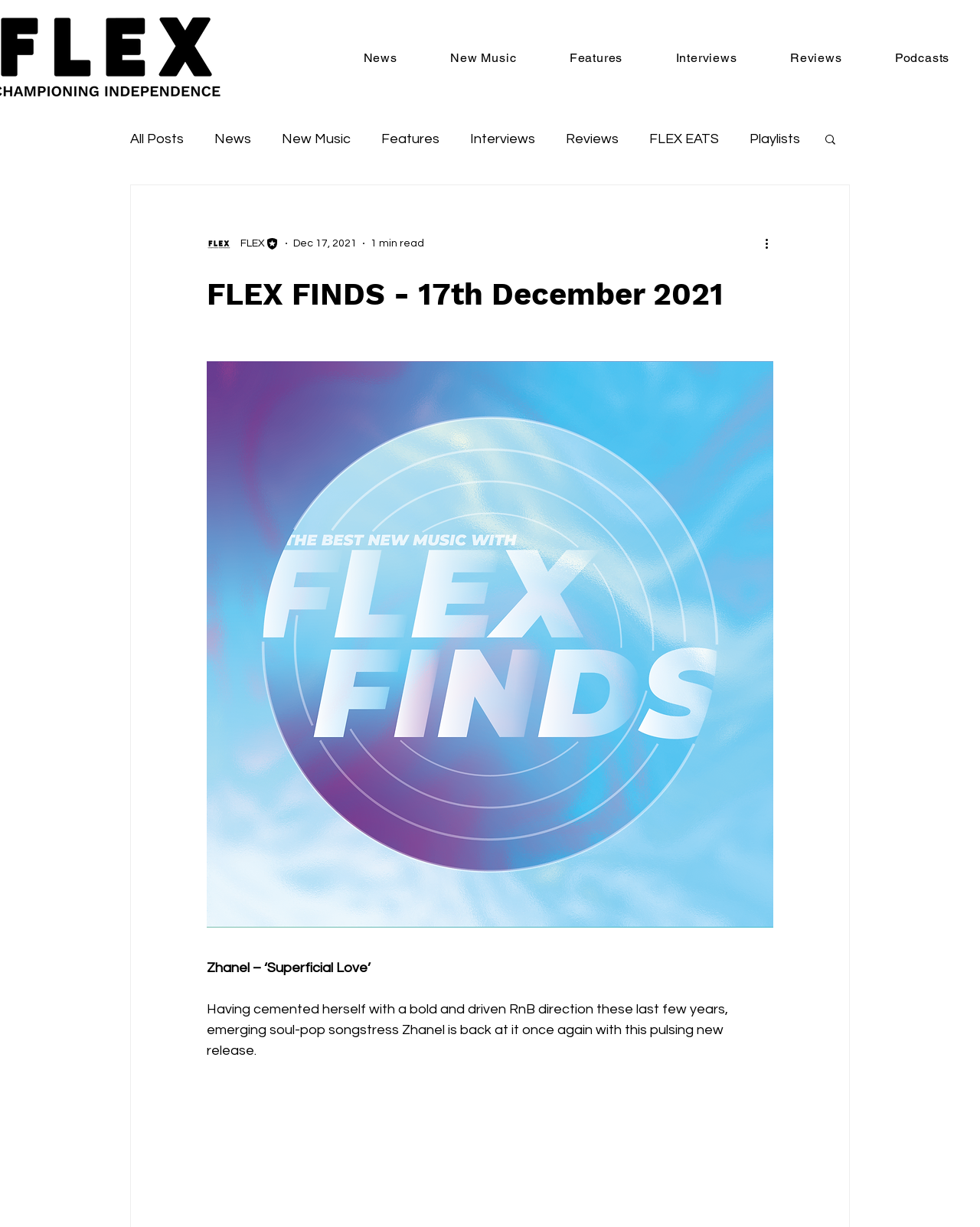What is the category of the article about Zhanel?
Give a detailed response to the question by analyzing the screenshot.

The webpage has a navigation section with links to different categories, and the article about Zhanel is likely categorized under 'New Music'.